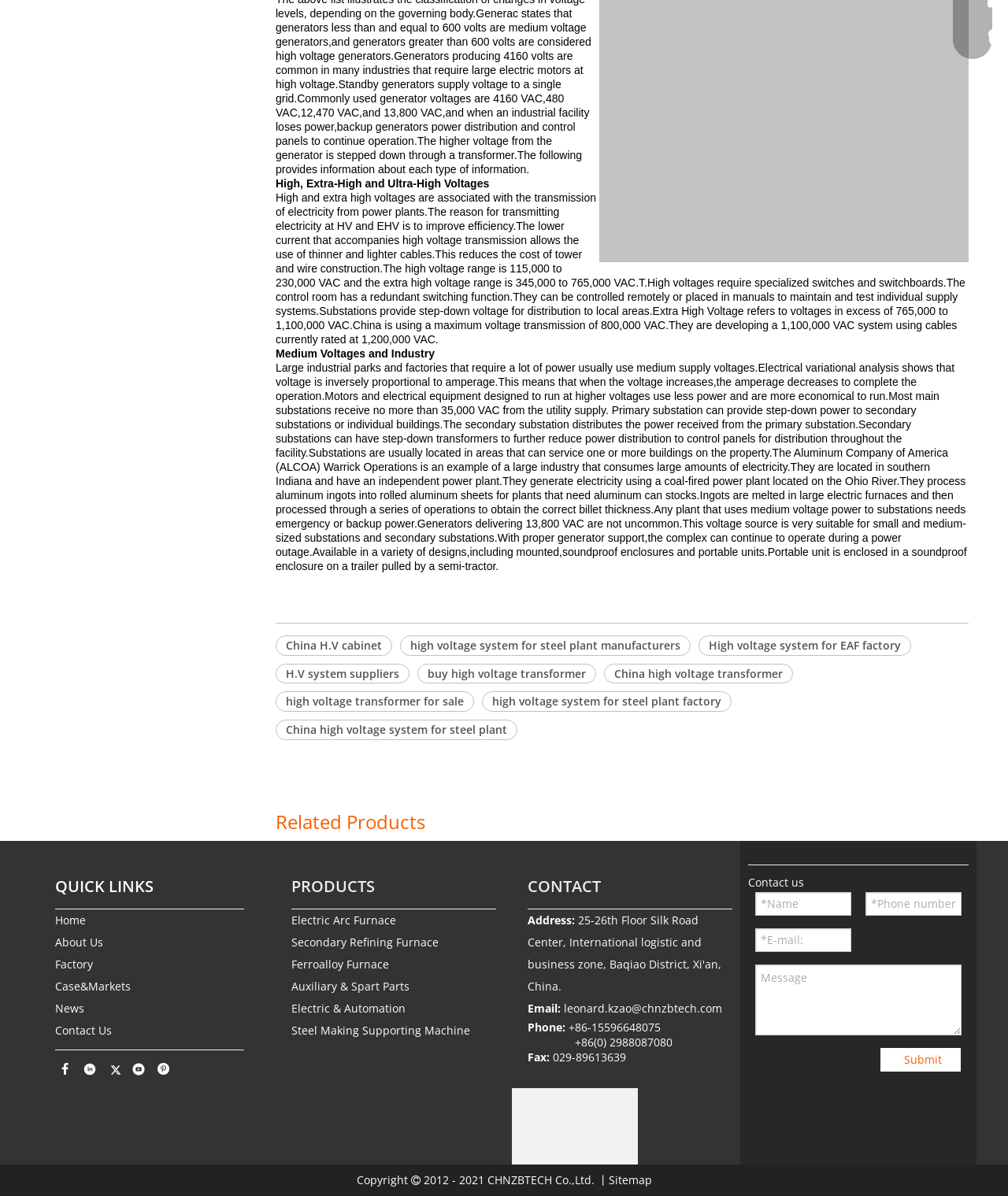Please specify the bounding box coordinates in the format (top-left x, top-left y, bottom-right x, bottom-right y), with values ranging from 0 to 1. Identify the bounding box for the UI component described as follows: name="extend4" placeholder="*Phone number："

[0.273, 0.823, 0.962, 0.843]